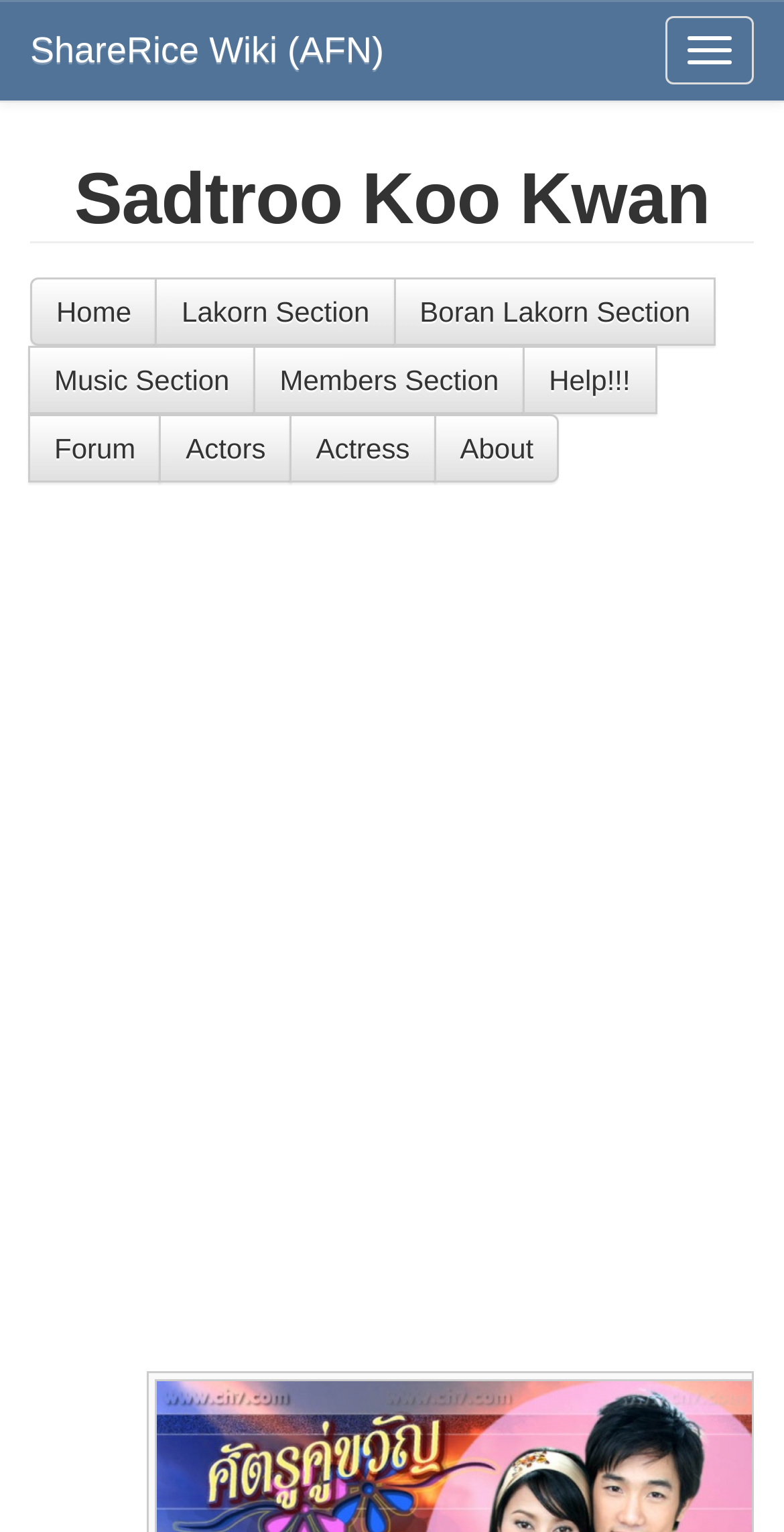From the webpage screenshot, identify the region described by Lakorn Section. Provide the bounding box coordinates as (top-left x, top-left y, bottom-right x, bottom-right y), with each value being a floating point number between 0 and 1.

[0.198, 0.181, 0.505, 0.225]